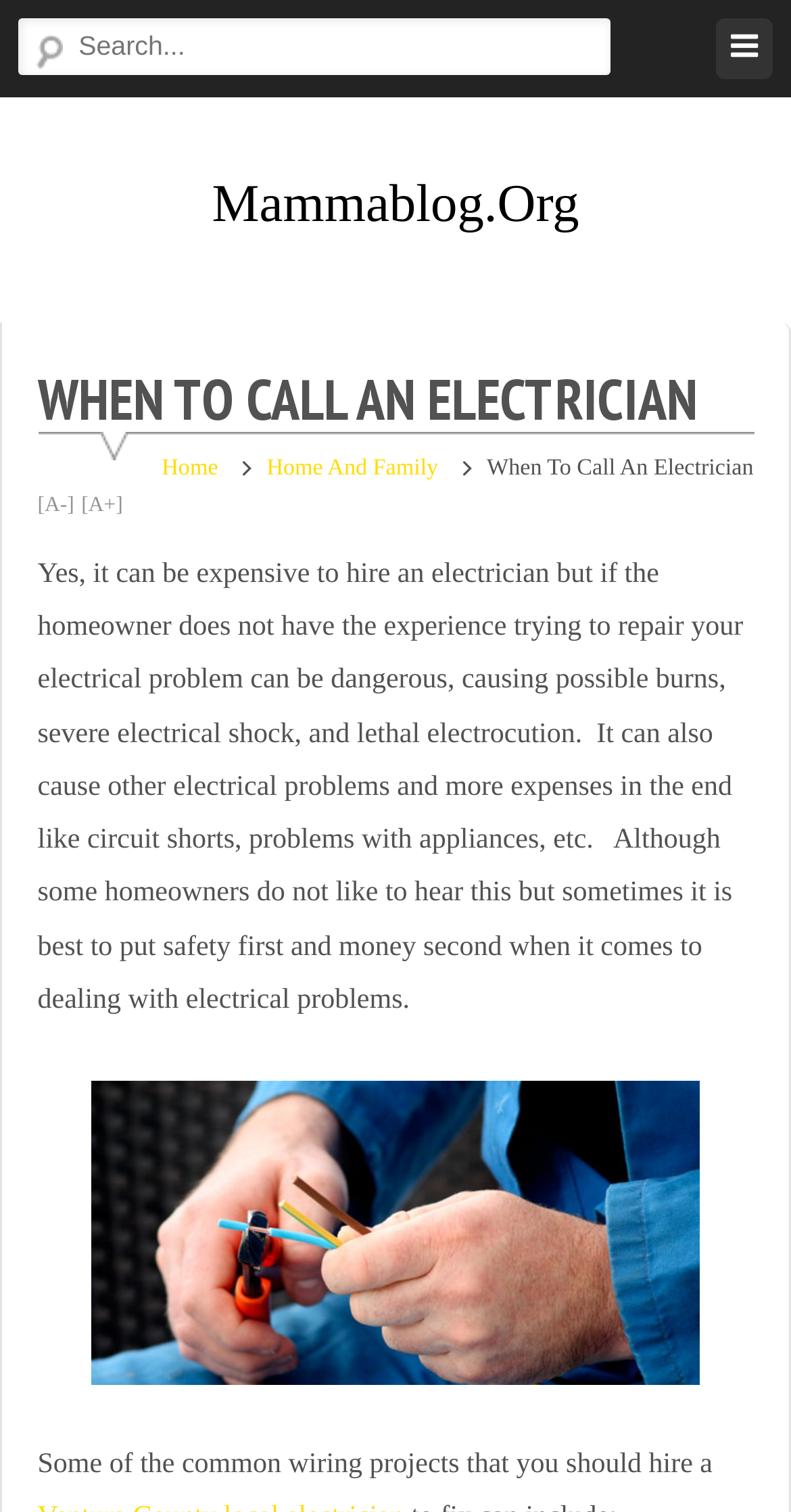How many points are discussed on the webpage?
Use the screenshot to answer the question with a single word or phrase.

6